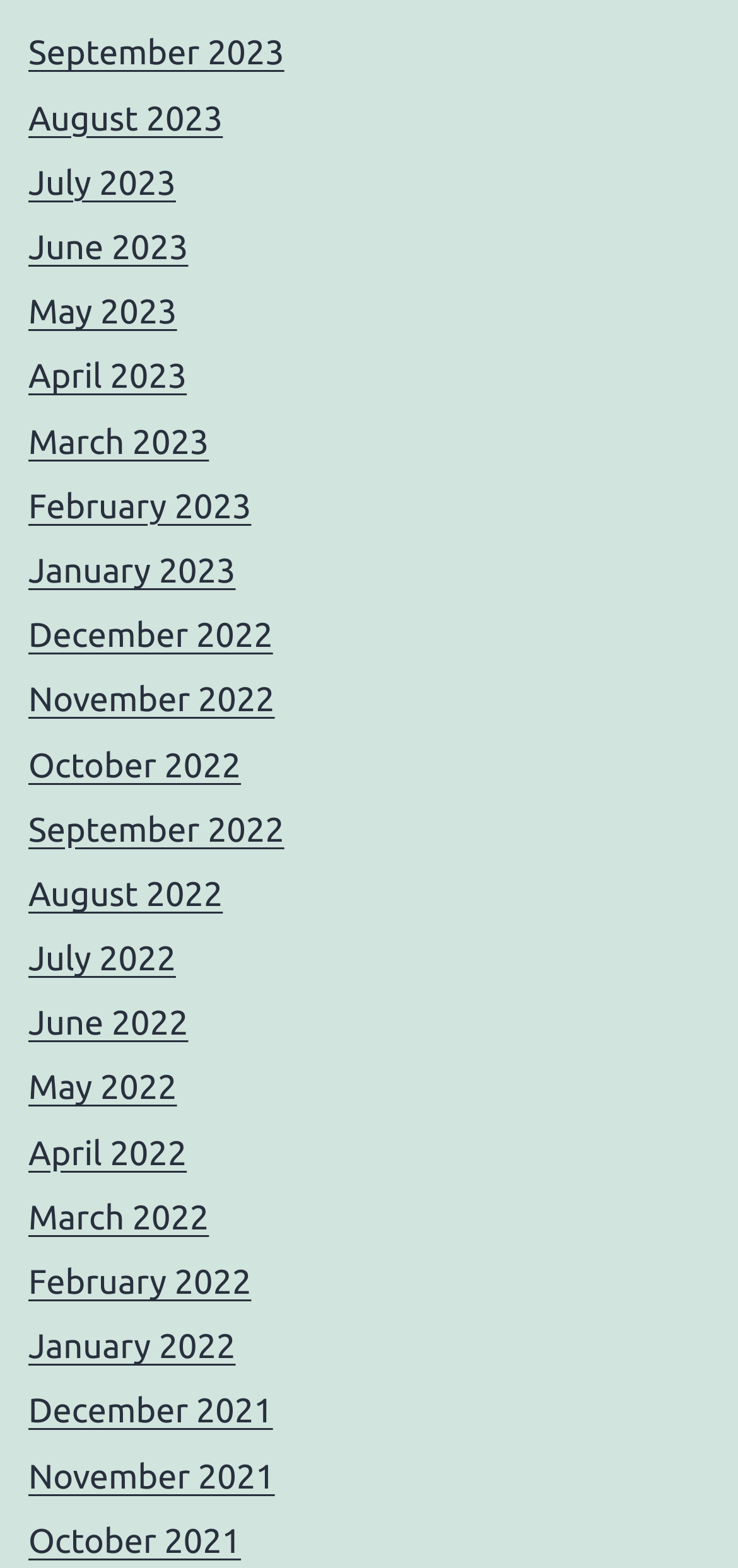Can you find the bounding box coordinates for the element that needs to be clicked to execute this instruction: "view September 2023"? The coordinates should be given as four float numbers between 0 and 1, i.e., [left, top, right, bottom].

[0.038, 0.022, 0.385, 0.046]